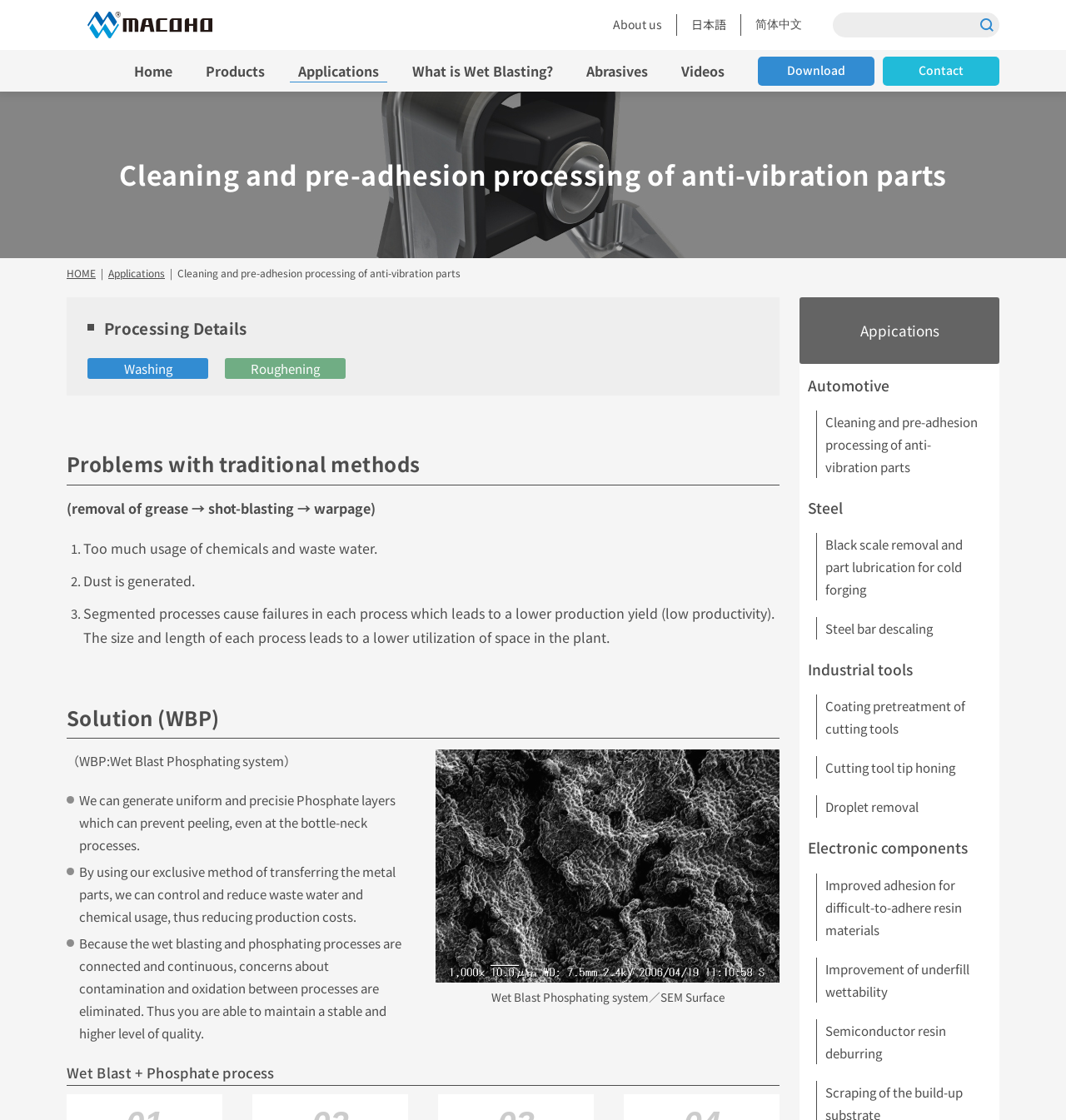Please find the bounding box coordinates of the element that you should click to achieve the following instruction: "Download a file". The coordinates should be presented as four float numbers between 0 and 1: [left, top, right, bottom].

[0.711, 0.05, 0.82, 0.076]